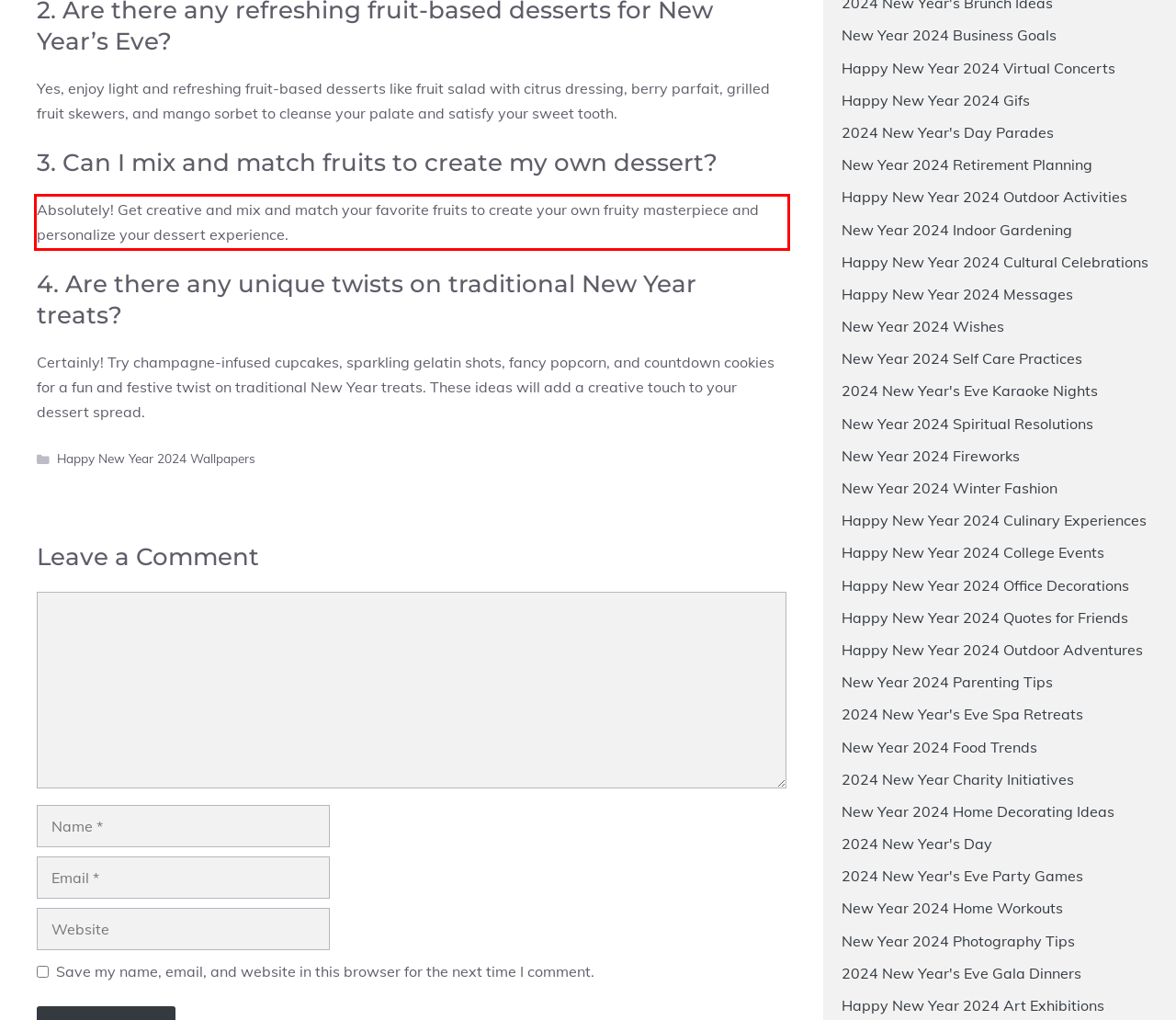Please perform OCR on the text content within the red bounding box that is highlighted in the provided webpage screenshot.

Absolutely! Get creative and mix and match your favorite fruits to create your own fruity masterpiece and personalize your dessert experience.